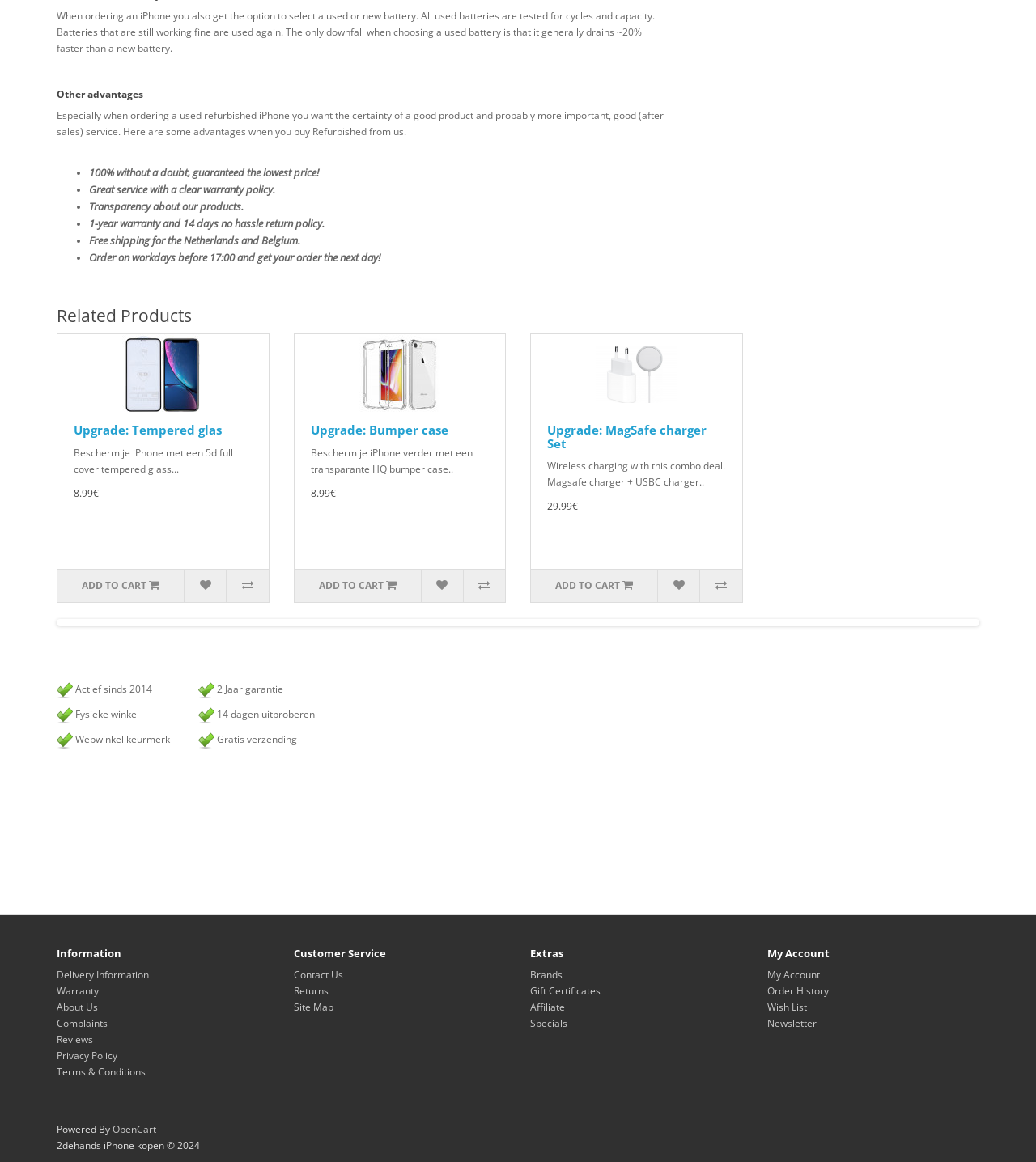Predict the bounding box for the UI component with the following description: "Add to Cart".

[0.512, 0.49, 0.635, 0.518]